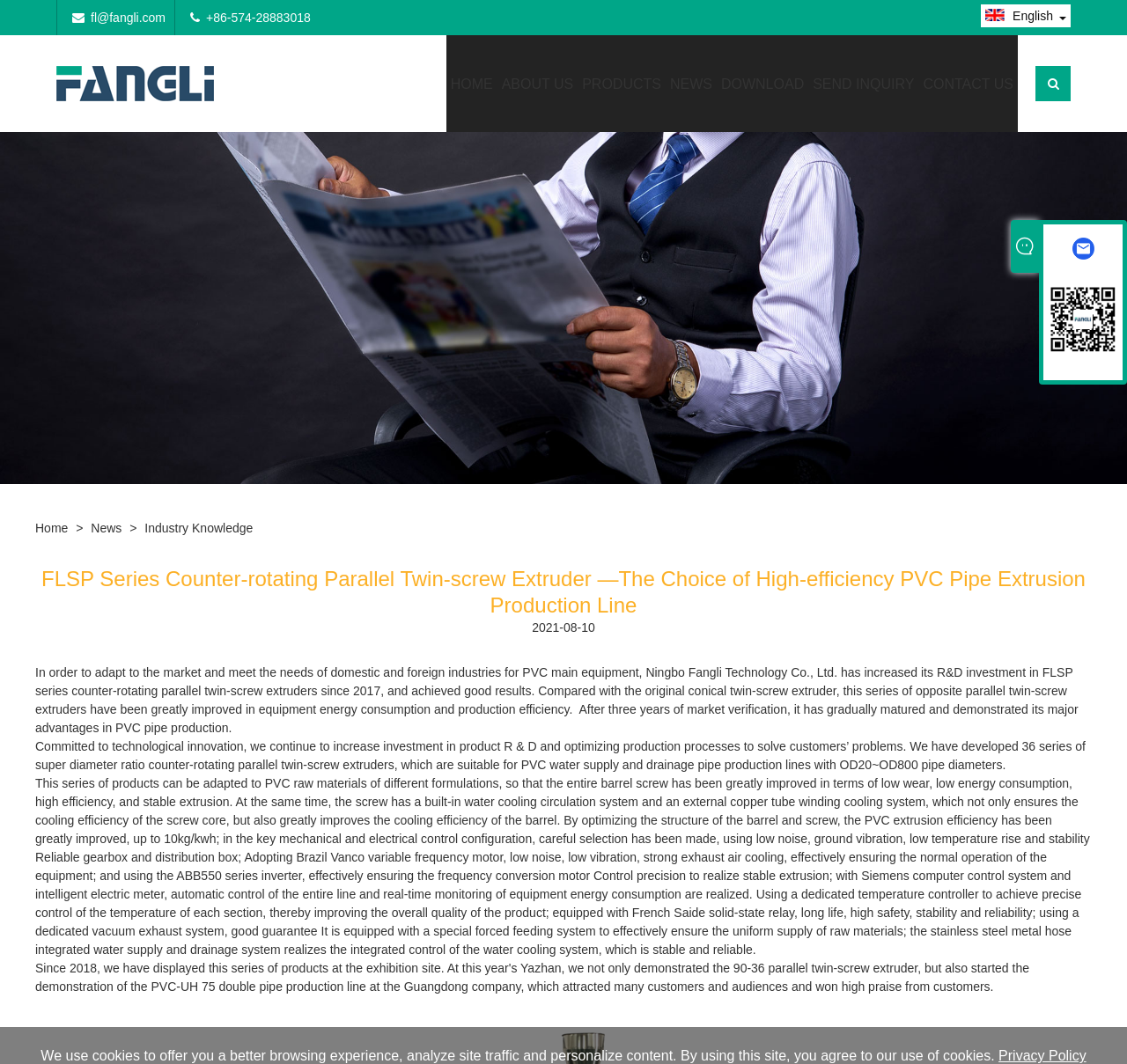Please determine the bounding box coordinates of the element to click in order to execute the following instruction: "Click the 'HOME' link". The coordinates should be four float numbers between 0 and 1, specified as [left, top, right, bottom].

[0.396, 0.033, 0.441, 0.124]